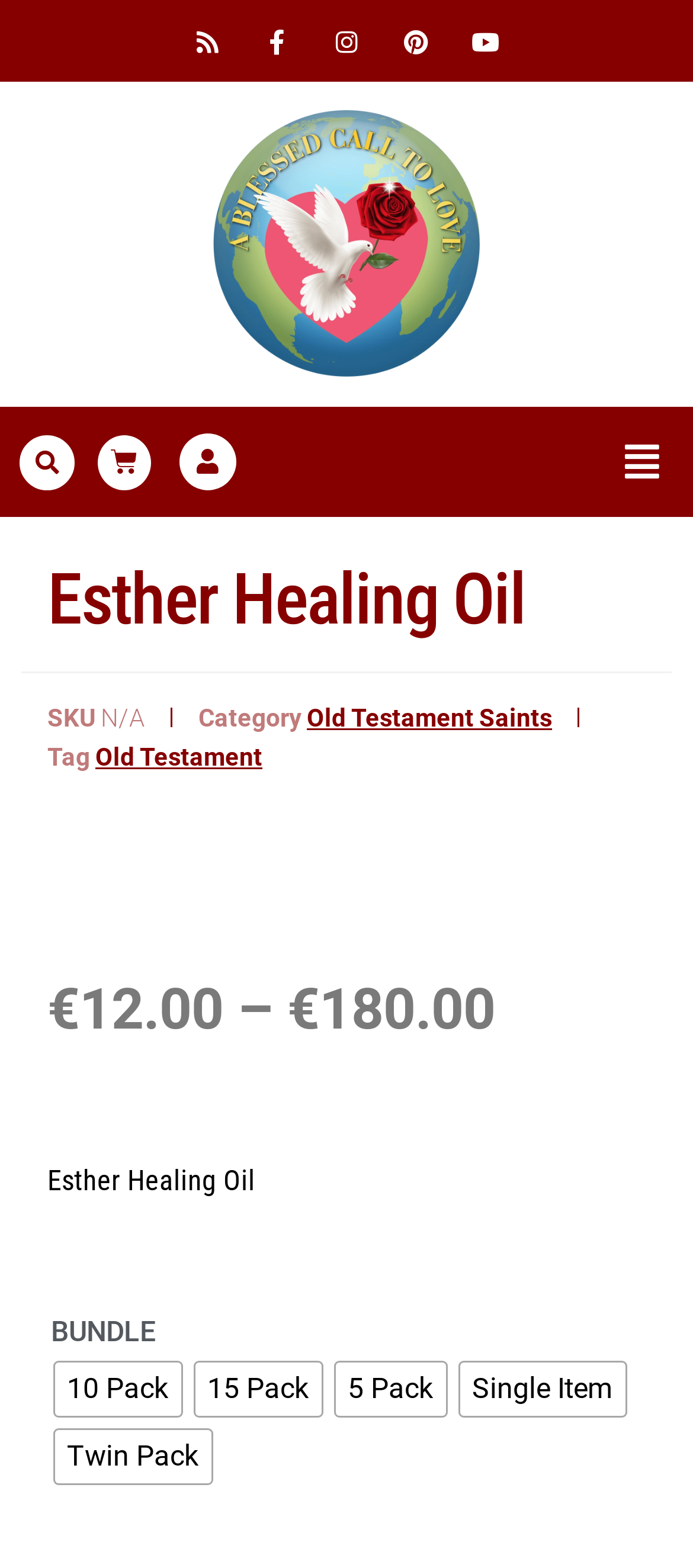Based on the image, please respond to the question with as much detail as possible:
How many bundle options are available for Esther Healing Oil?

I counted the number of bundle options by looking at the radiogroup element 'Bundle' and its child radio elements. There are 5 radio elements, which are '10 Pack', '15 Pack', '5 Pack', 'Single Item', and 'Twin Pack', making a total of 5 bundle options.